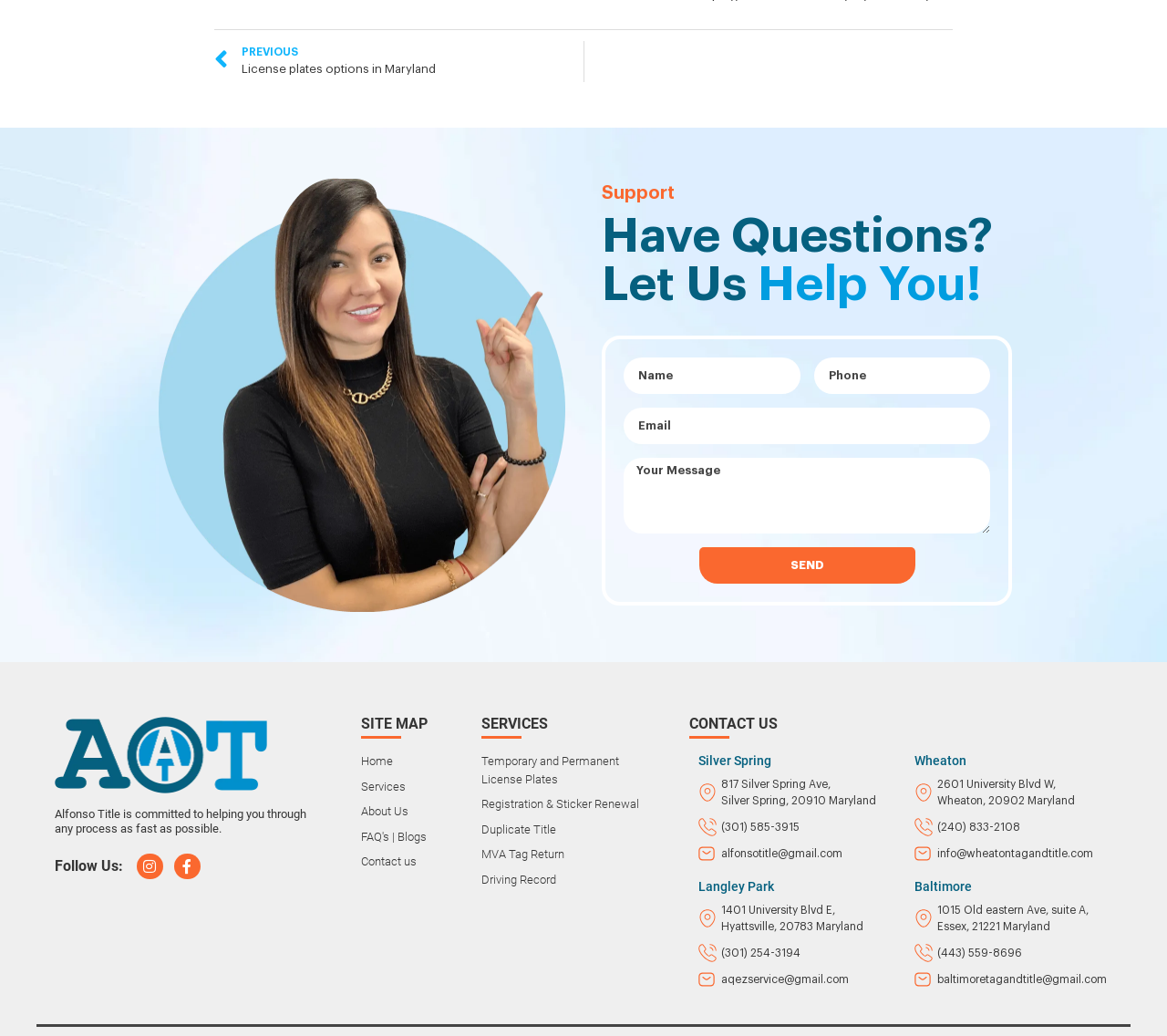Given the webpage screenshot and the description, determine the bounding box coordinates (top-left x, top-left y, bottom-right x, bottom-right y) that define the location of the UI element matching this description: MVA Tag Return

[0.412, 0.816, 0.559, 0.833]